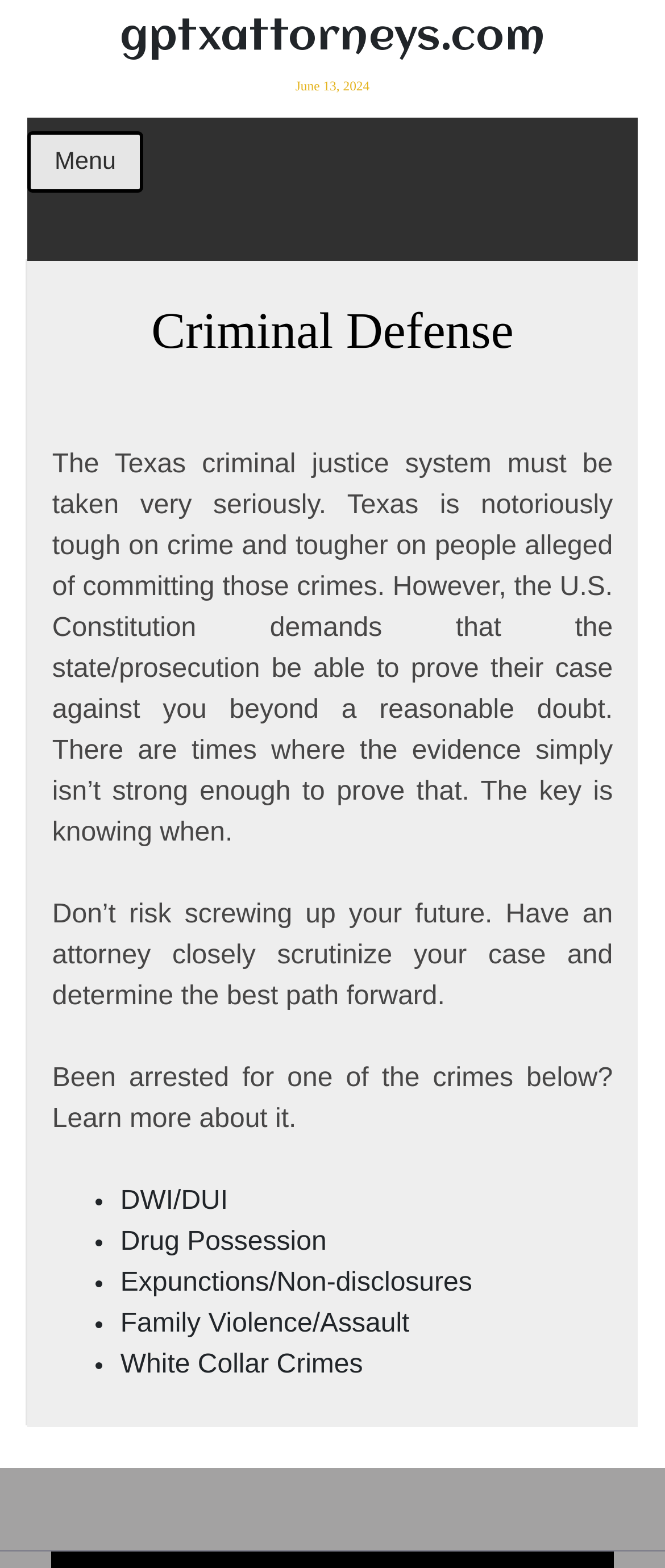Can you find the bounding box coordinates for the element that needs to be clicked to execute this instruction: "Learn more about 'Drug Possession'"? The coordinates should be given as four float numbers between 0 and 1, i.e., [left, top, right, bottom].

[0.181, 0.783, 0.491, 0.801]